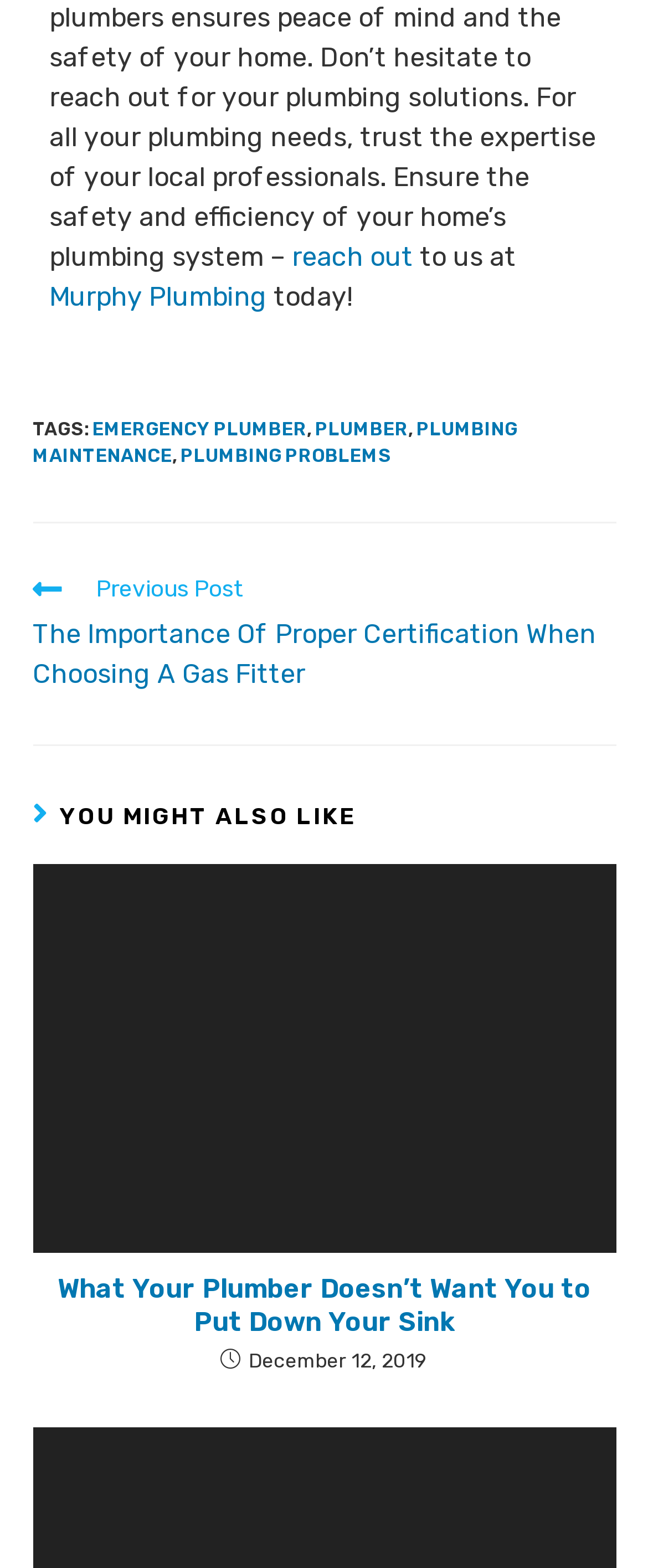Please specify the bounding box coordinates of the clickable region necessary for completing the following instruction: "read the previous post". The coordinates must consist of four float numbers between 0 and 1, i.e., [left, top, right, bottom].

[0.05, 0.365, 0.95, 0.442]